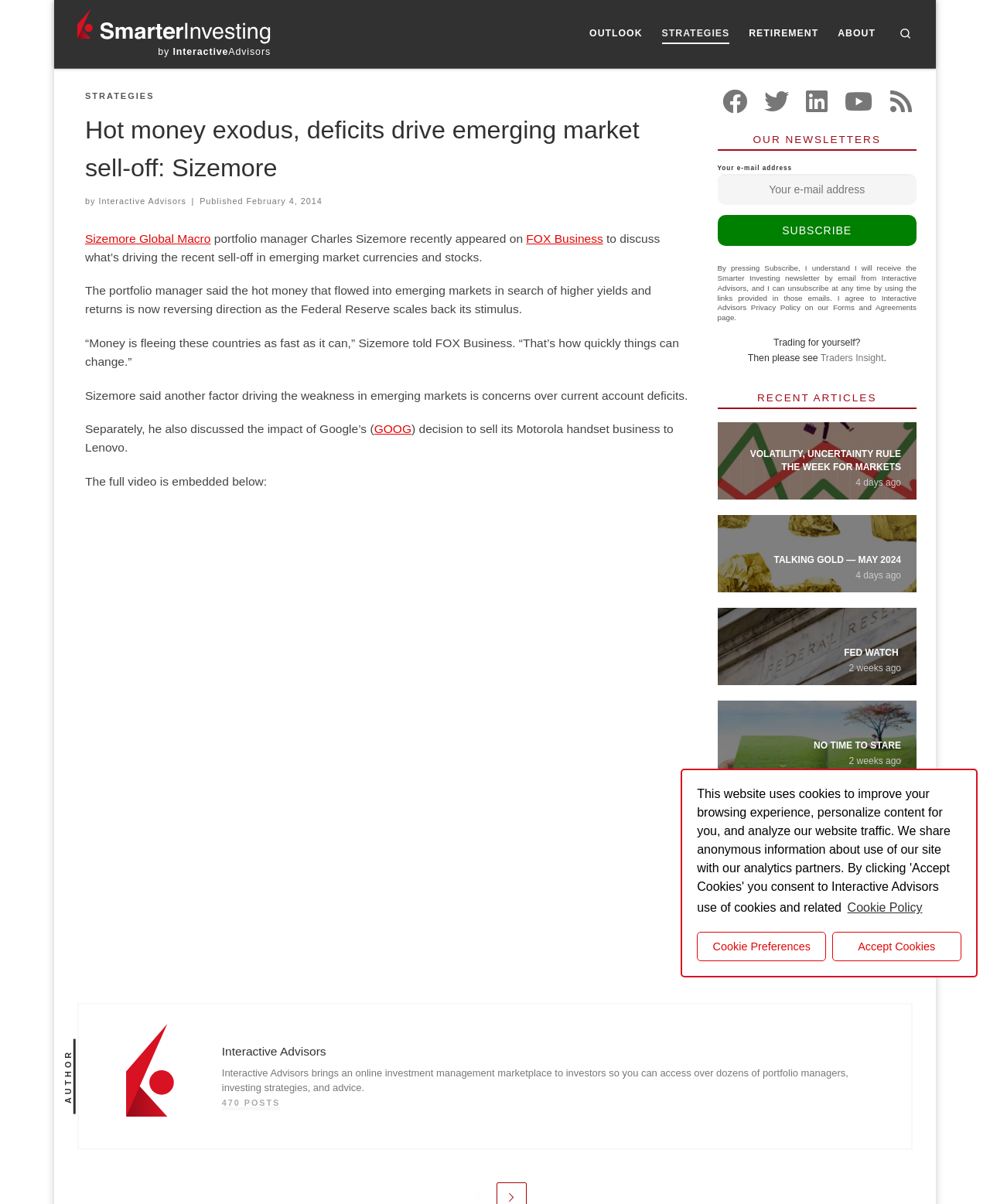Determine the bounding box coordinates of the clickable region to follow the instruction: "Search for something".

[0.896, 0.011, 0.934, 0.045]